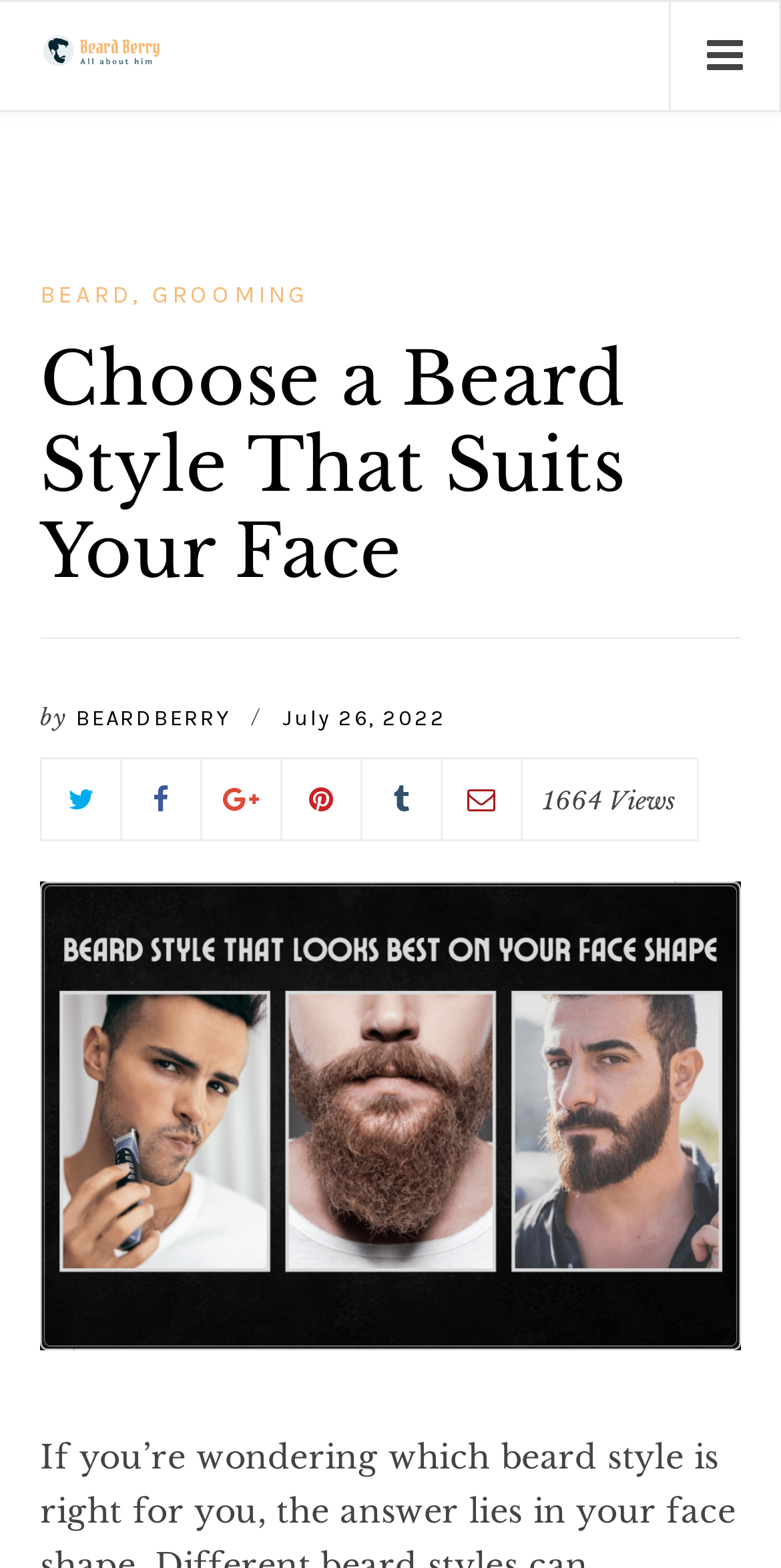Please find the bounding box coordinates in the format (top-left x, top-left y, bottom-right x, bottom-right y) for the given element description. Ensure the coordinates are floating point numbers between 0 and 1. Description: title="Beard Berry"

[0.051, 0.024, 0.21, 0.05]